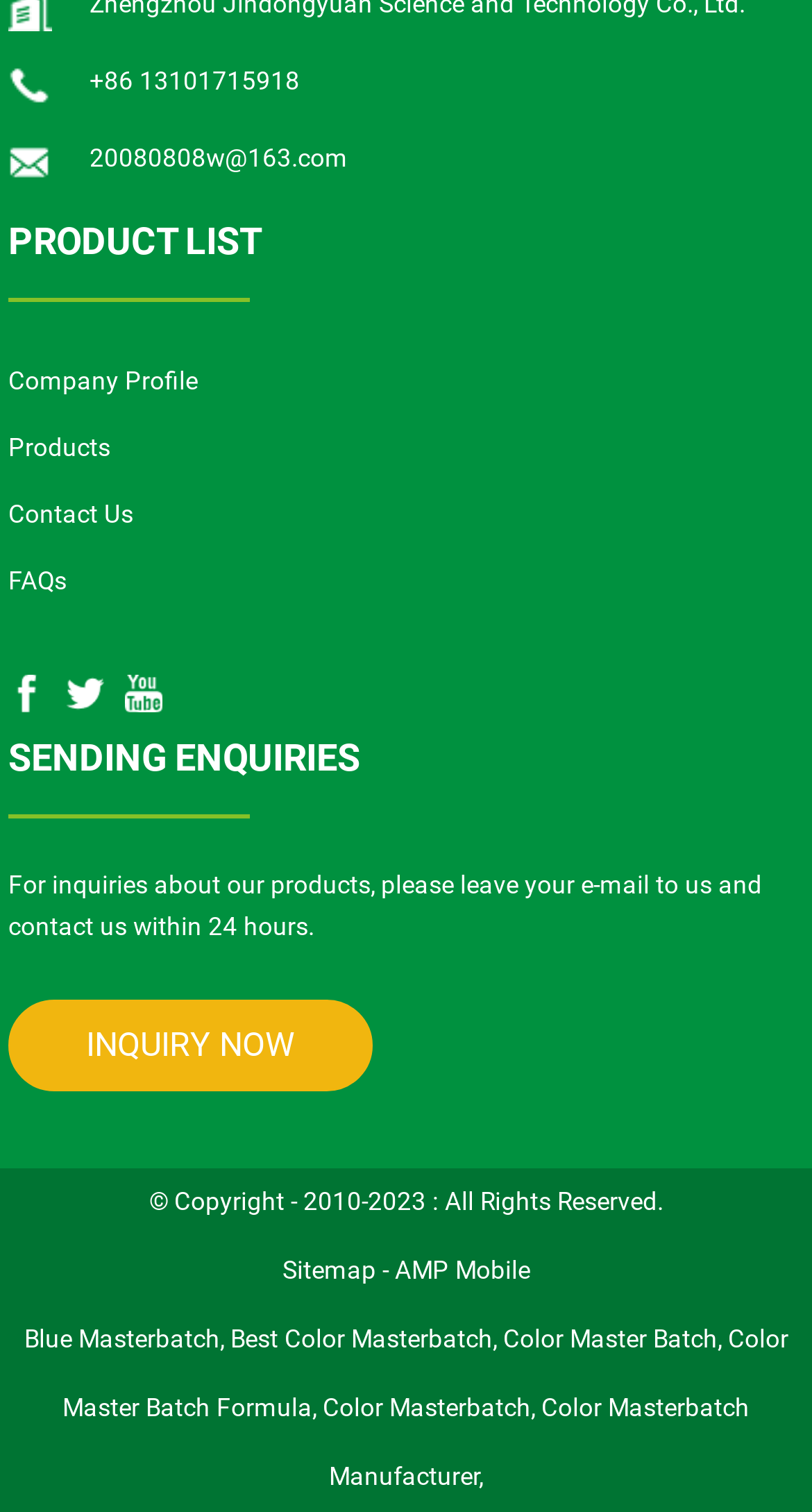Please locate the bounding box coordinates of the element that needs to be clicked to achieve the following instruction: "Click the 'Color Masterbatch' link". The coordinates should be four float numbers between 0 and 1, i.e., [left, top, right, bottom].

[0.397, 0.922, 0.654, 0.941]